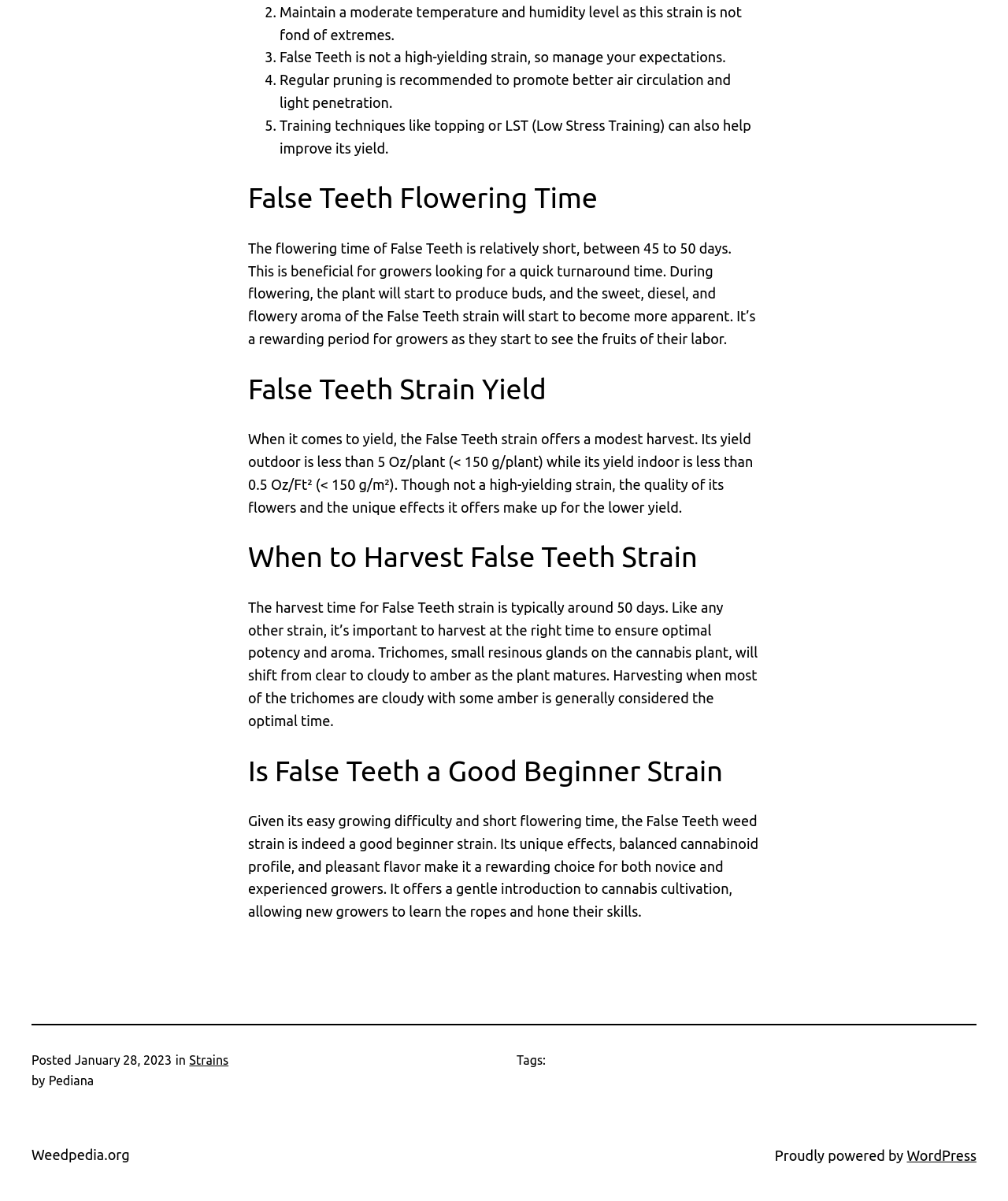Respond with a single word or phrase to the following question:
Who posted the article about the False Teeth strain?

Pediana